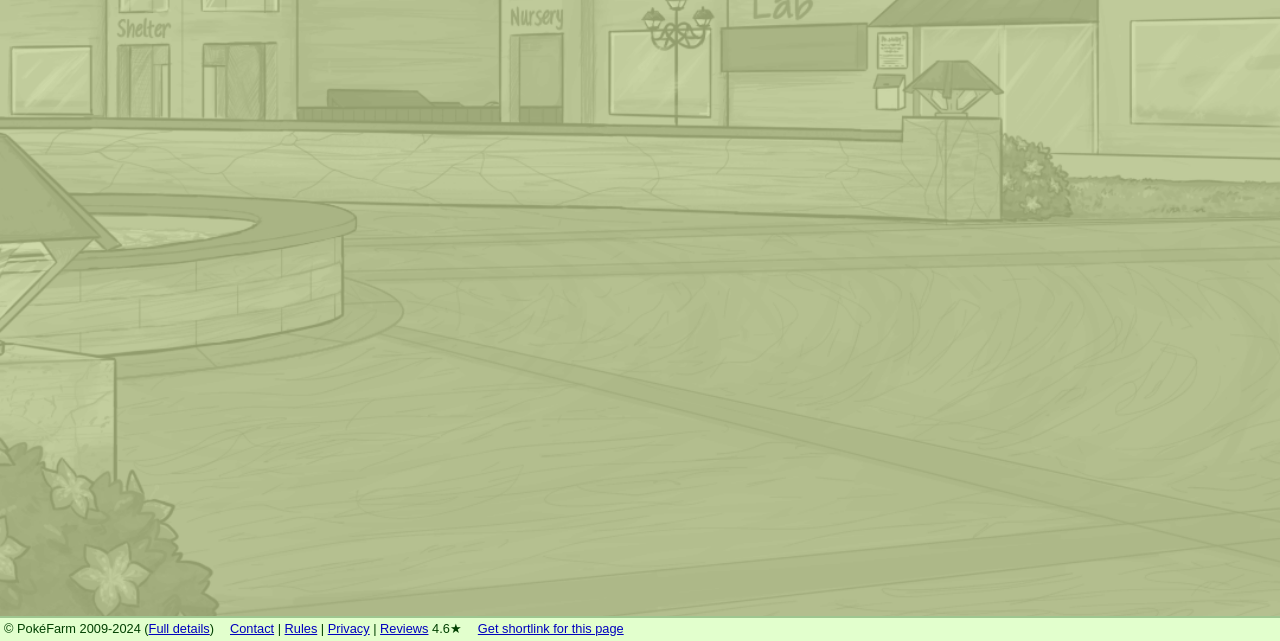Identify the bounding box coordinates for the UI element described as follows: Reviews. Use the format (top-left x, top-left y, bottom-right x, bottom-right y) and ensure all values are floating point numbers between 0 and 1.

[0.297, 0.969, 0.335, 0.992]